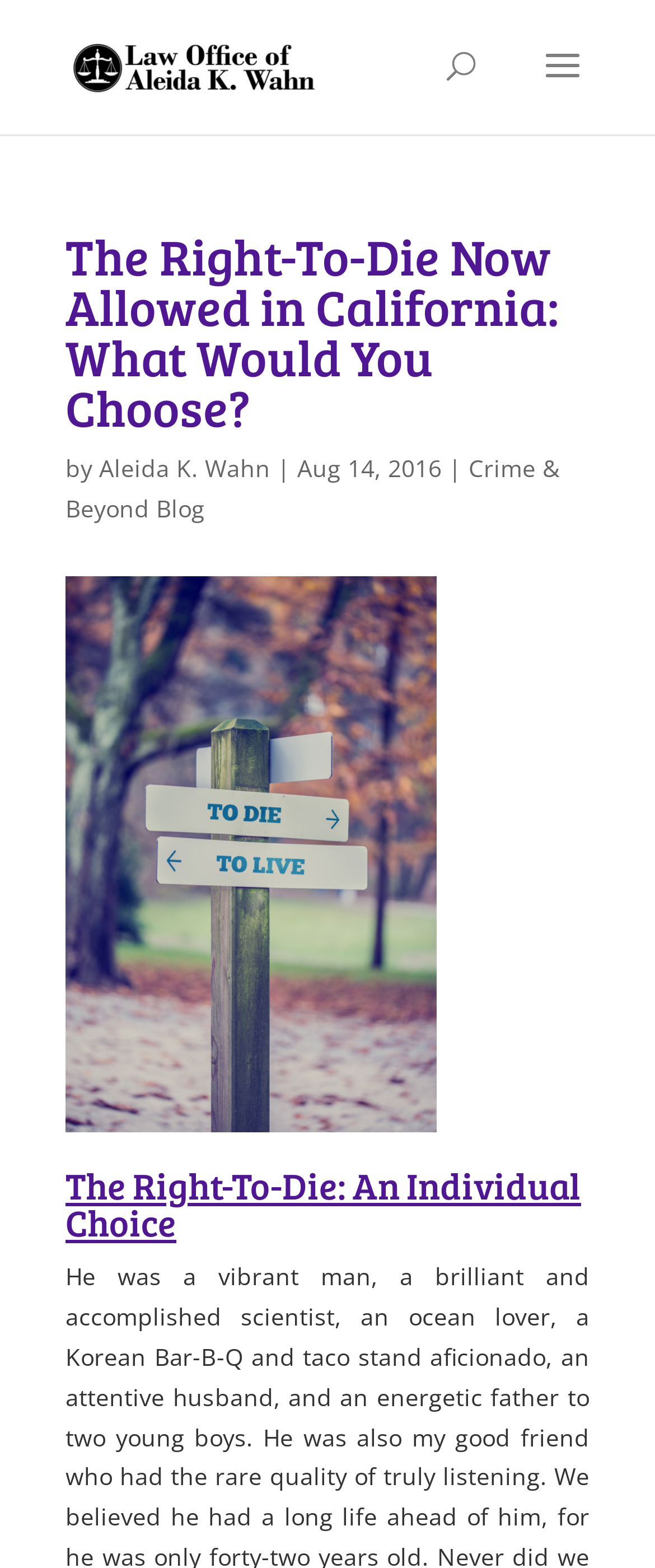Please provide the bounding box coordinates for the UI element as described: "alt="Aleida Law"". The coordinates must be four floats between 0 and 1, represented as [left, top, right, bottom].

[0.11, 0.031, 0.51, 0.051]